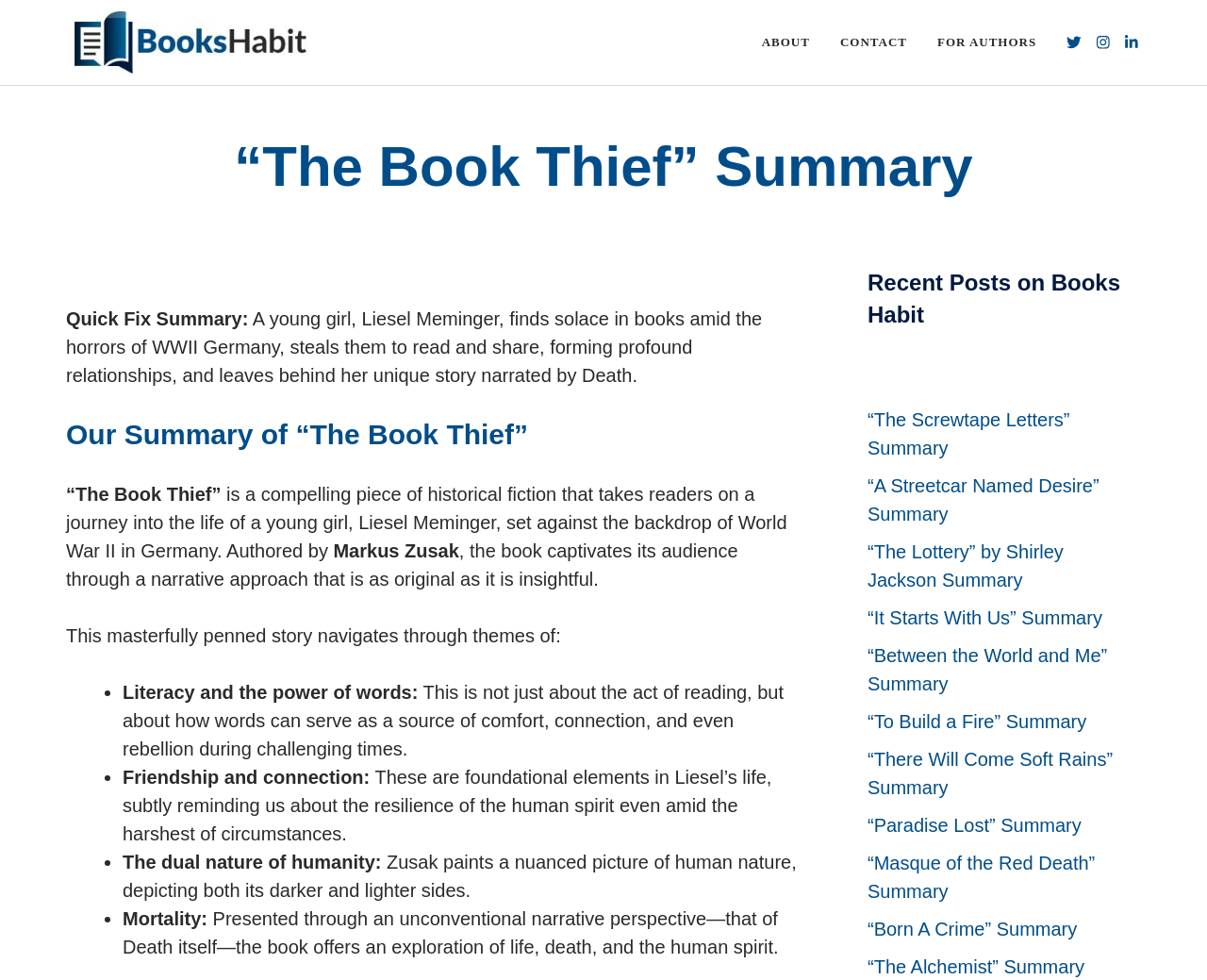How many recent posts are listed on the webpage?
Carefully examine the image and provide a detailed answer to the question.

The question asks for the number of recent posts listed on the webpage, which can be found in the section 'Recent Posts on Books Habit'. By counting the number of links in this section, we can determine that there are 10 recent posts listed.